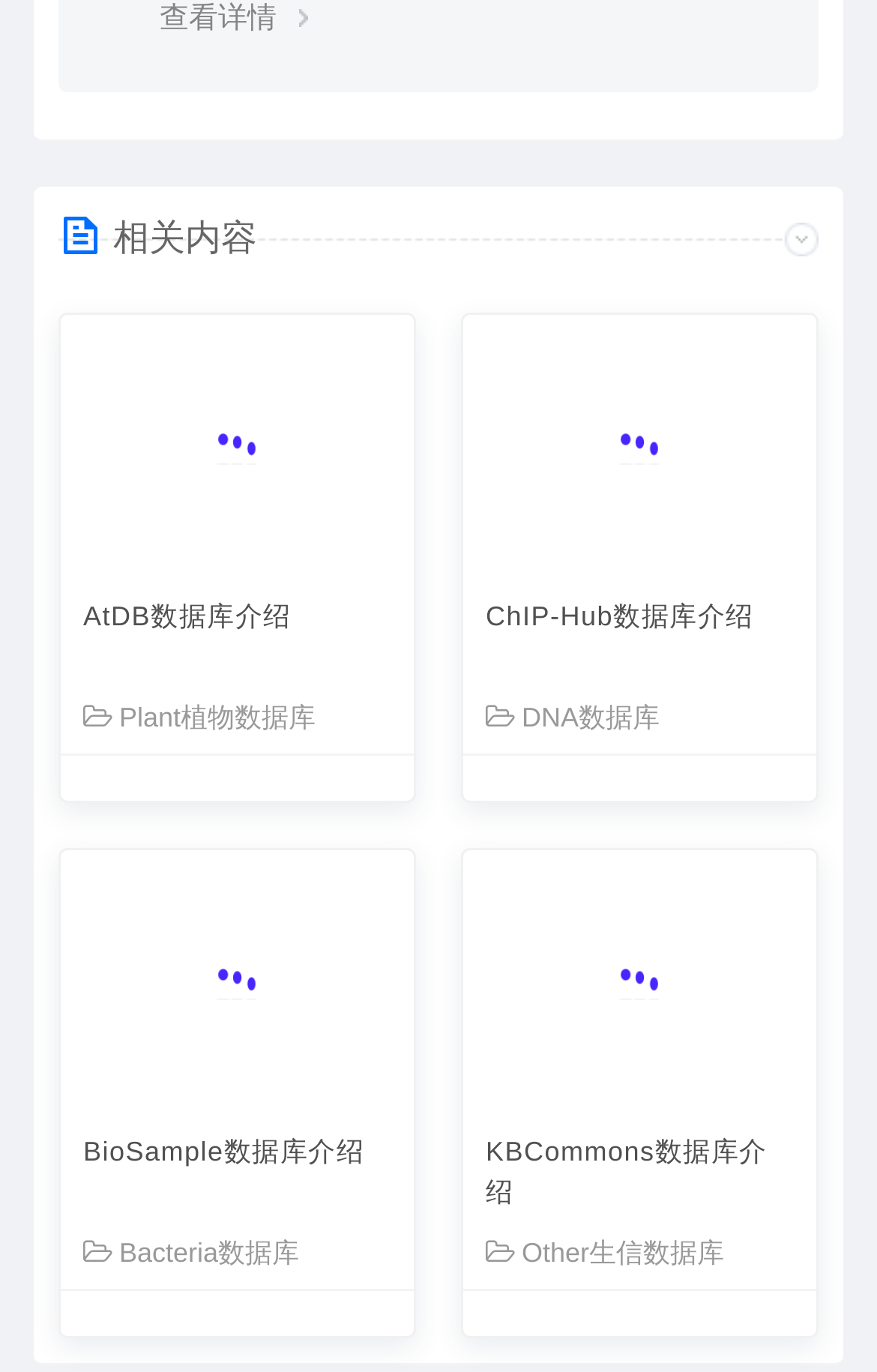Identify the bounding box coordinates of the element to click to follow this instruction: 'View AtDB database introduction'. Ensure the coordinates are four float values between 0 and 1, provided as [left, top, right, bottom].

[0.069, 0.229, 0.472, 0.418]